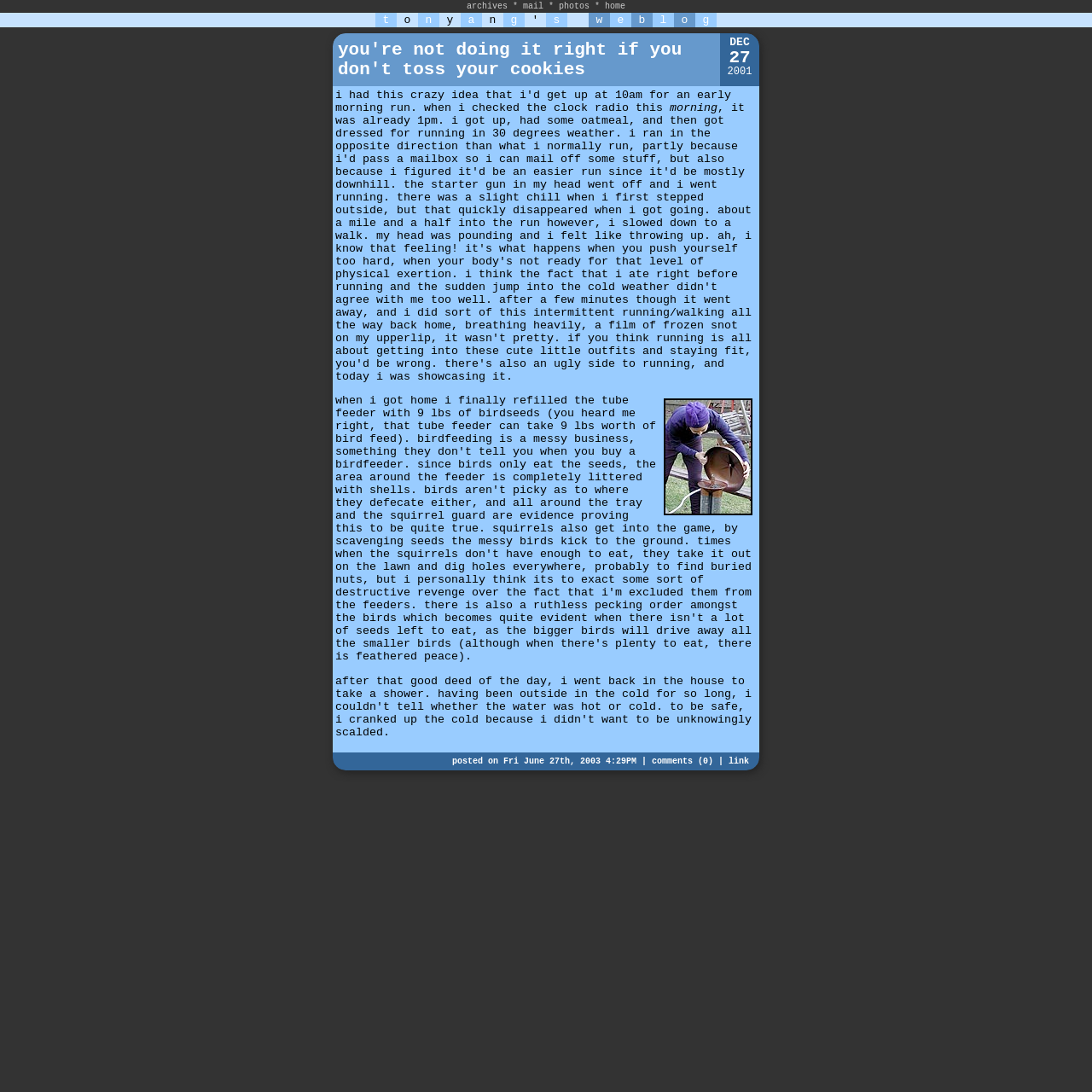Please find the bounding box coordinates (top-left x, top-left y, bottom-right x, bottom-right y) in the screenshot for the UI element described as follows: comments (0)

[0.597, 0.693, 0.653, 0.702]